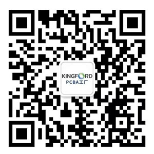Generate a detailed explanation of the scene depicted in the image.

This image features a QR code designed for the Kingford PCB company, a part of their promotional materials. The QR code is a square graphic that contains a matrix of black and white patterns, making it easily scannable with a smartphone. In the center of the code, the text "KINGFORD PCB" is displayed, branding the company and indicating what the QR code is associated with. Scanning this code typically provides users with quick access to additional information, services, or updates related to Kingford PCB, enhancing customer engagement and interaction. The overall design is simple yet effective for modern digital communication and networking.